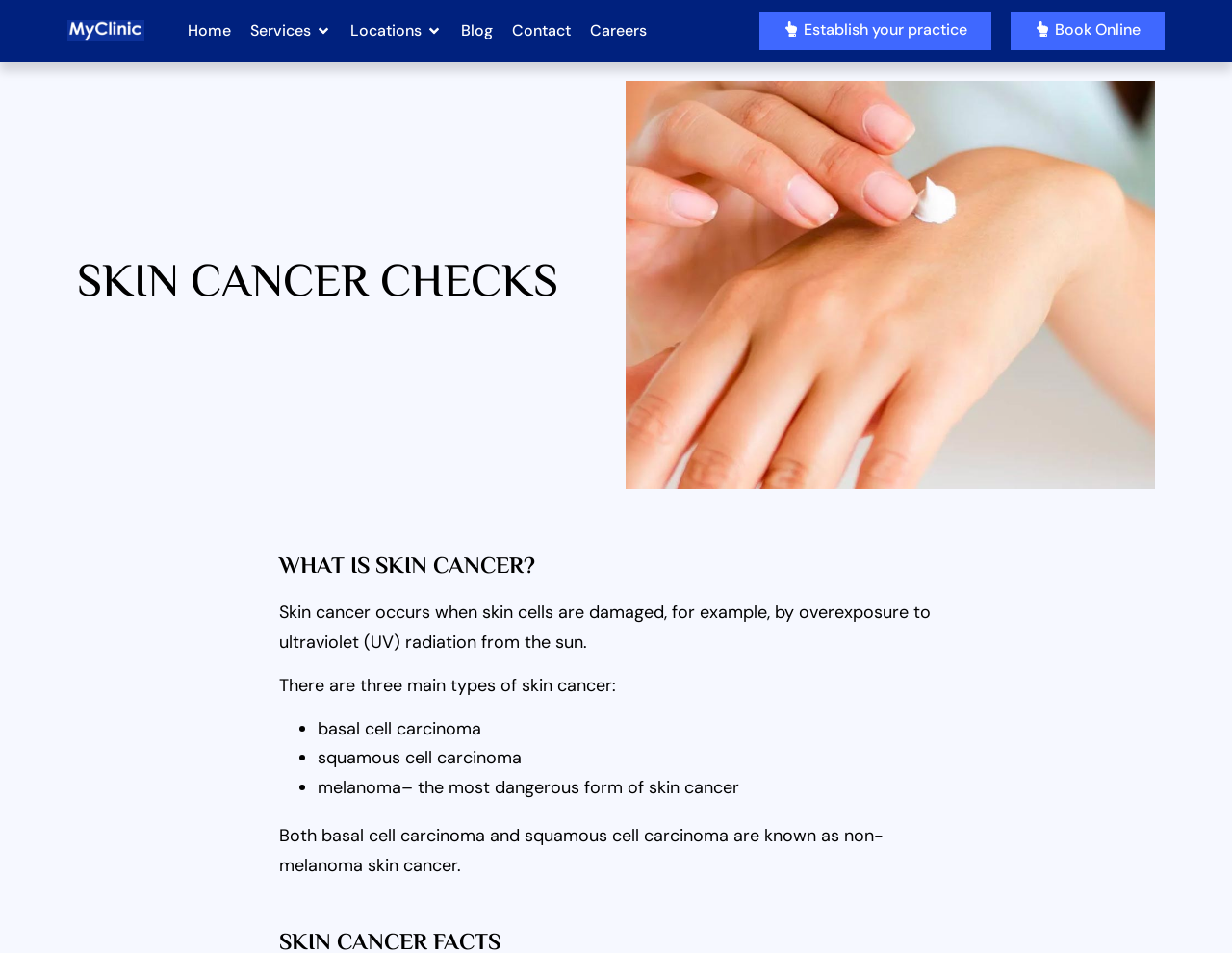Using the format (top-left x, top-left y, bottom-right x, bottom-right y), provide the bounding box coordinates for the described UI element. All values should be floating point numbers between 0 and 1: Contact

[0.416, 0.02, 0.463, 0.044]